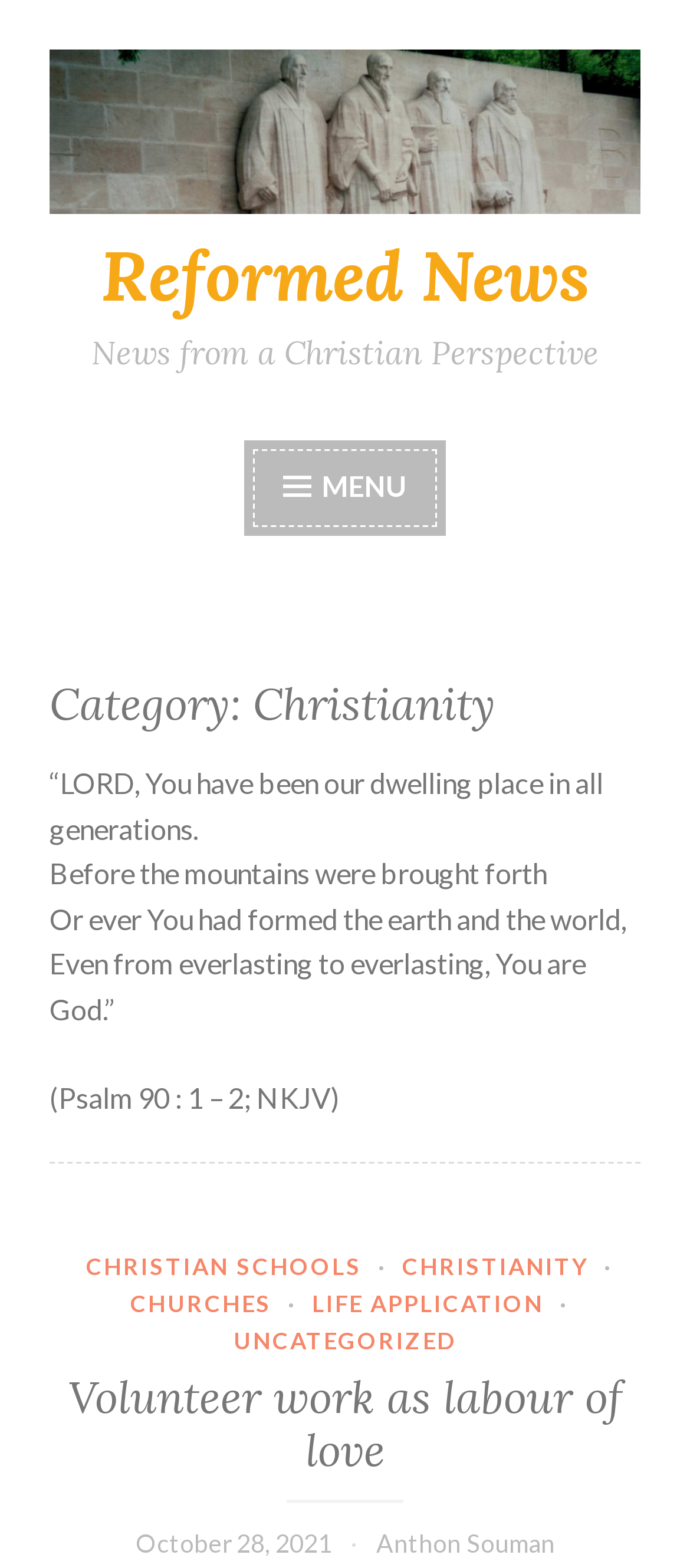When was the latest article published?
Based on the image, answer the question in a detailed manner.

I looked at the link element with the text 'October 28, 2021' which is a sub-element of the Root Element. This link is likely to be the publication date of the latest article.